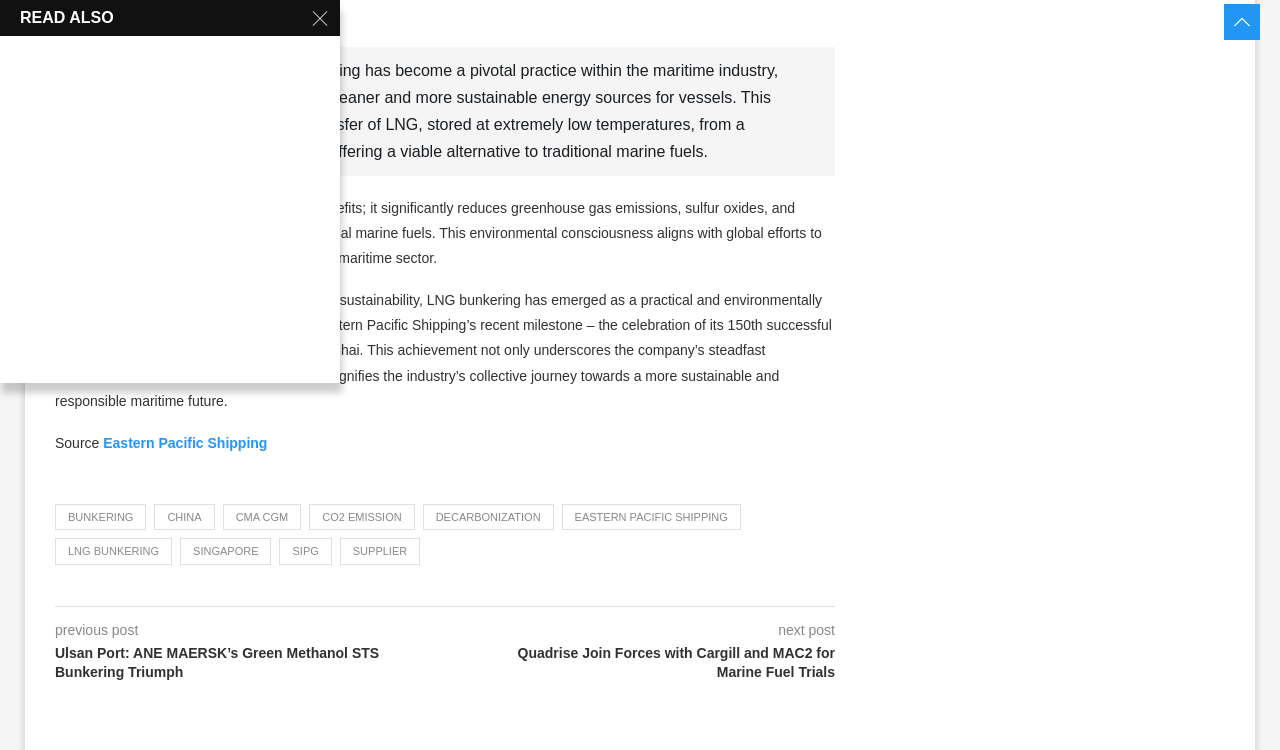Locate the bounding box coordinates of the clickable region necessary to complete the following instruction: "Check out December archives". Provide the coordinates in the format of four float numbers between 0 and 1, i.e., [left, top, right, bottom].

None